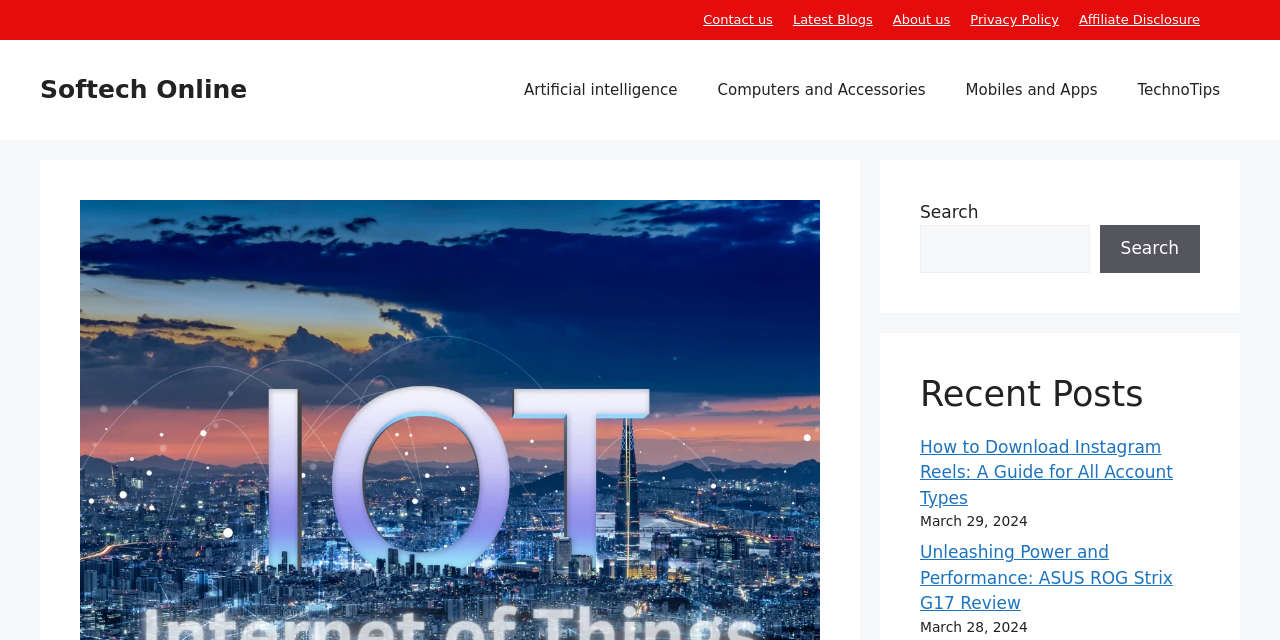Determine the bounding box coordinates for the clickable element required to fulfill the instruction: "Learn about Artificial intelligence". Provide the coordinates as four float numbers between 0 and 1, i.e., [left, top, right, bottom].

[0.394, 0.093, 0.545, 0.187]